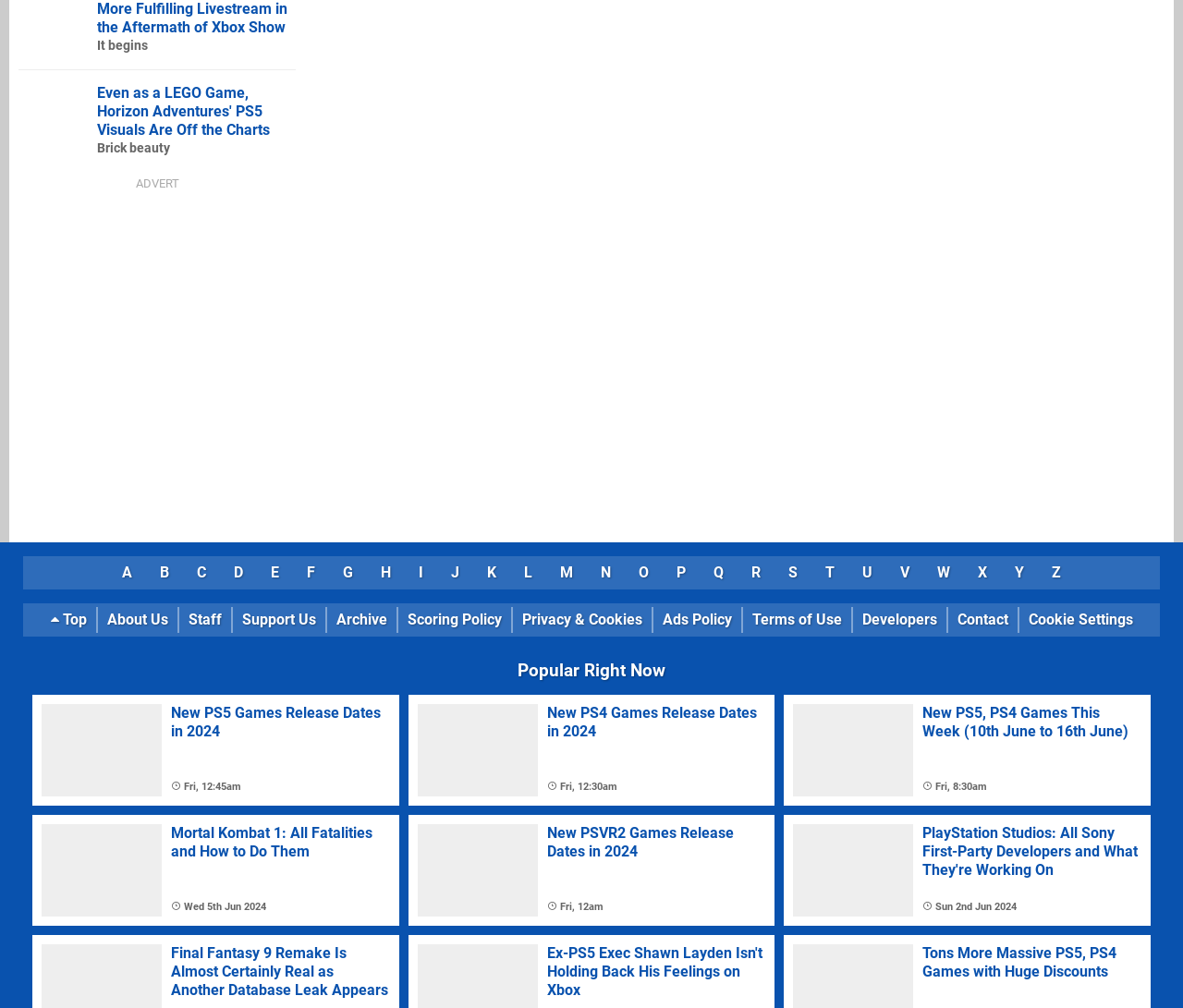How many links are in the footer section?
Using the visual information from the image, give a one-word or short-phrase answer.

14